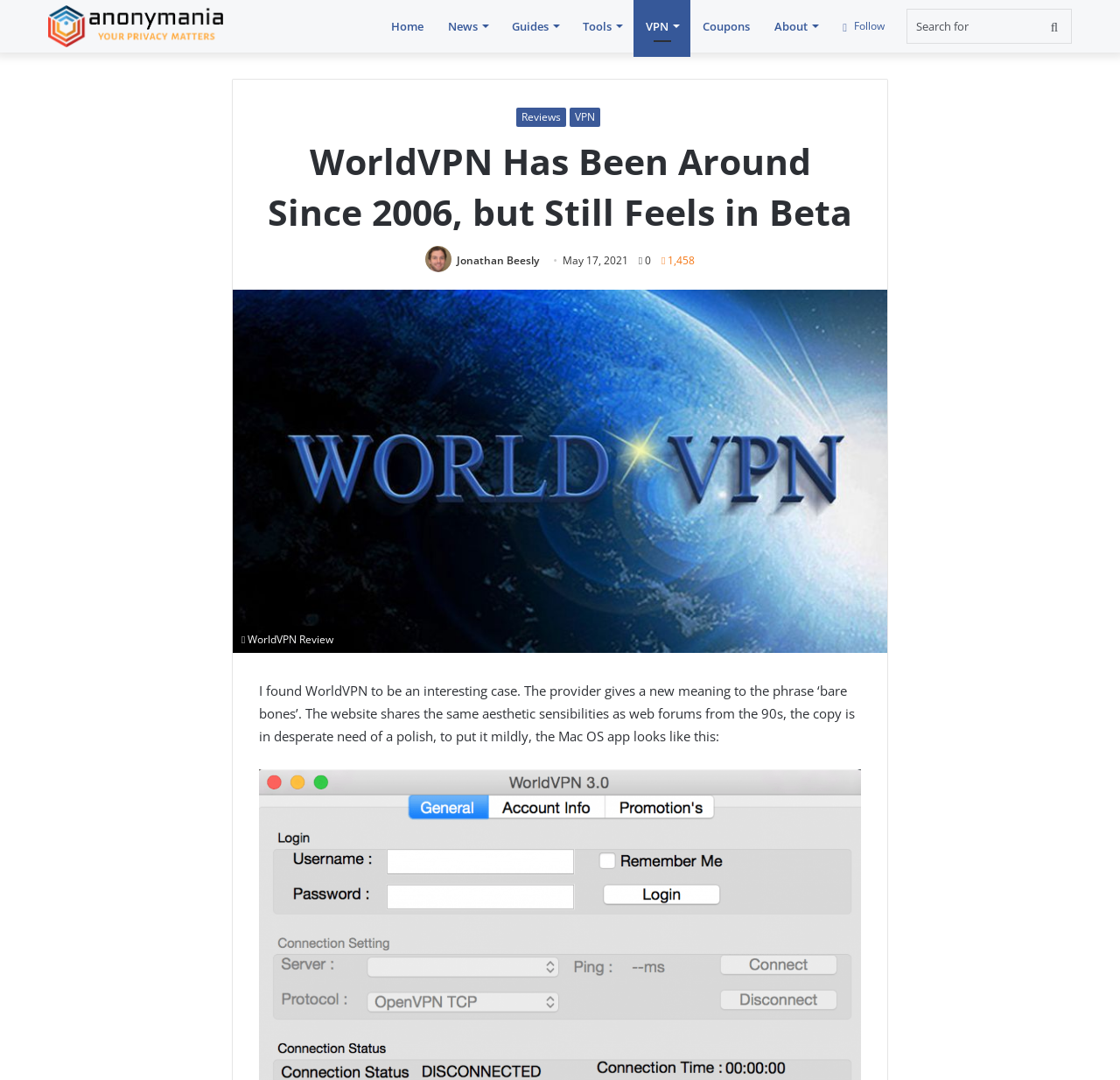Please provide a comprehensive response to the question below by analyzing the image: 
What is the name of the author of the review?

The answer can be found in the link element which says 'Jonathan Beesly'. This element is located near the top of the page, and it likely indicates the name of the author who wrote the review.